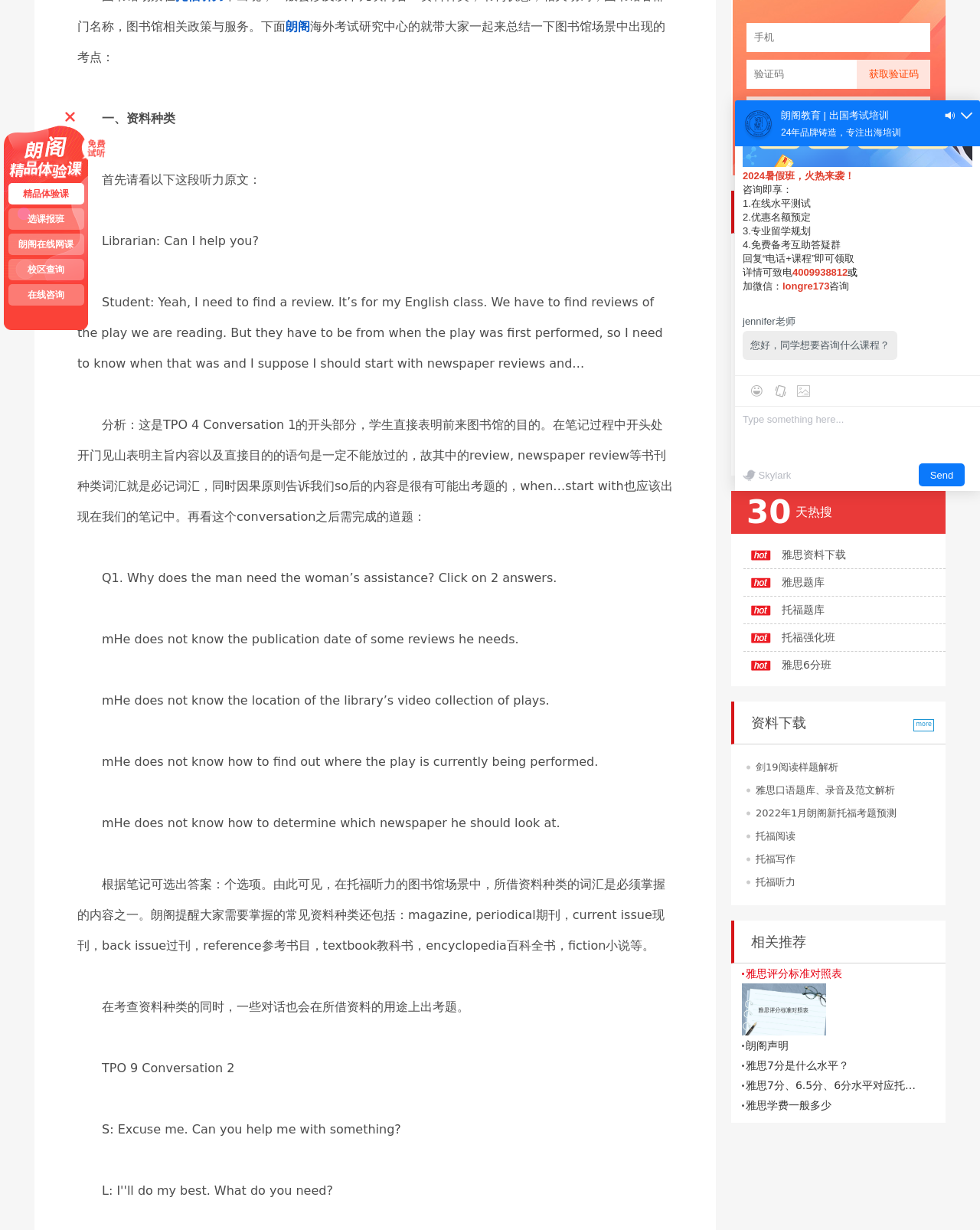Predict the bounding box coordinates for the UI element described as: "雅思学习". The coordinates should be four float numbers between 0 and 1, presented as [left, top, right, bottom].

[0.766, 0.229, 0.809, 0.238]